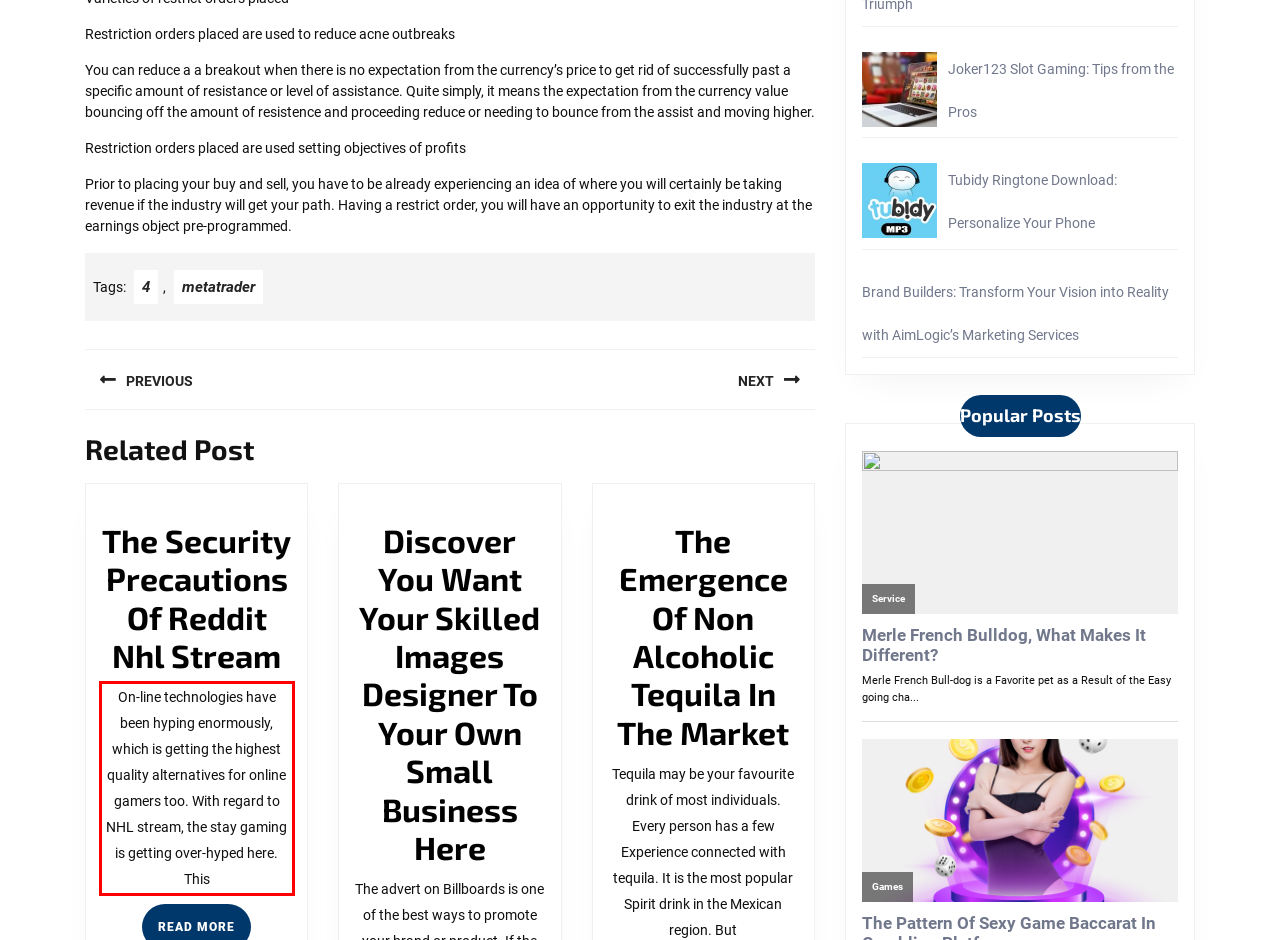Identify the red bounding box in the webpage screenshot and perform OCR to generate the text content enclosed.

On-line technologies have been hyping enormously, which is getting the highest quality alternatives for online gamers too. With regard to NHL stream, the stay gaming is getting over-hyped here. This